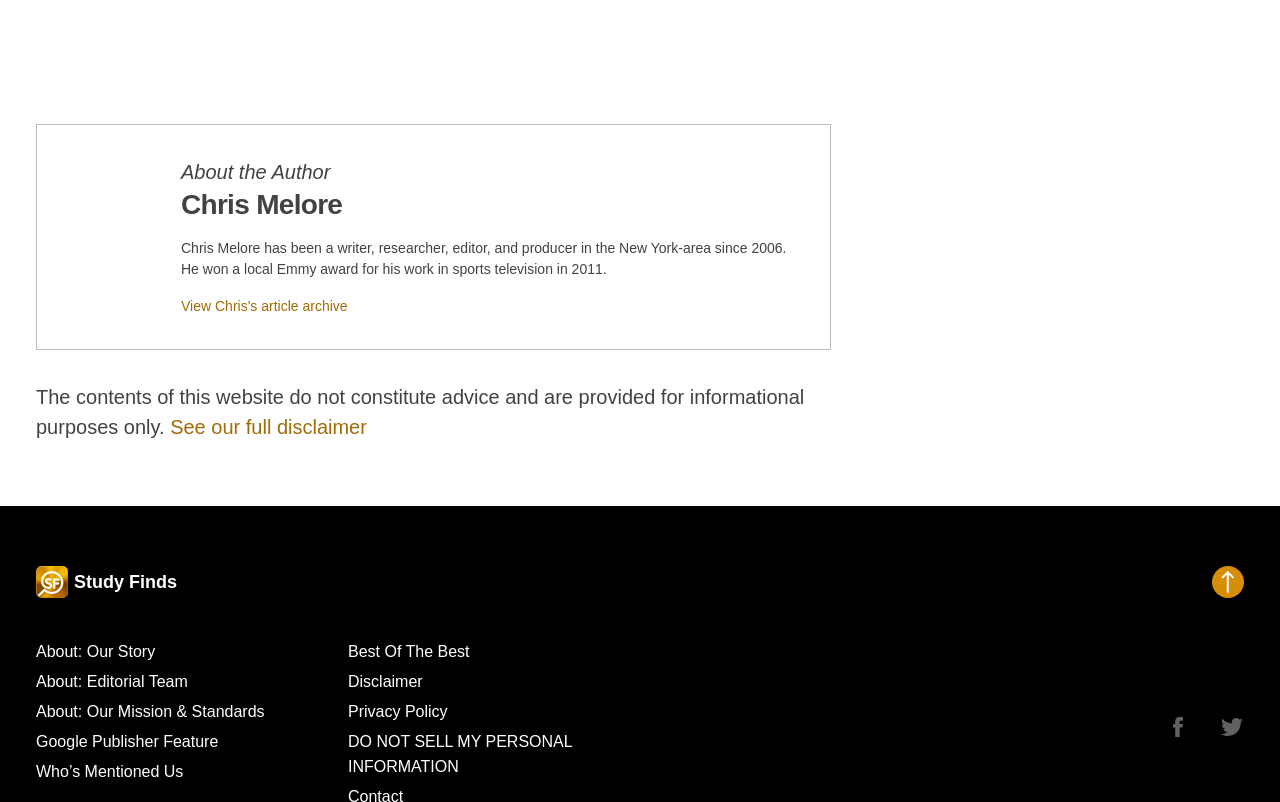Find the bounding box coordinates for the HTML element described in this sentence: "About: Our Story". Provide the coordinates as four float numbers between 0 and 1, in the format [left, top, right, bottom].

[0.028, 0.802, 0.121, 0.823]